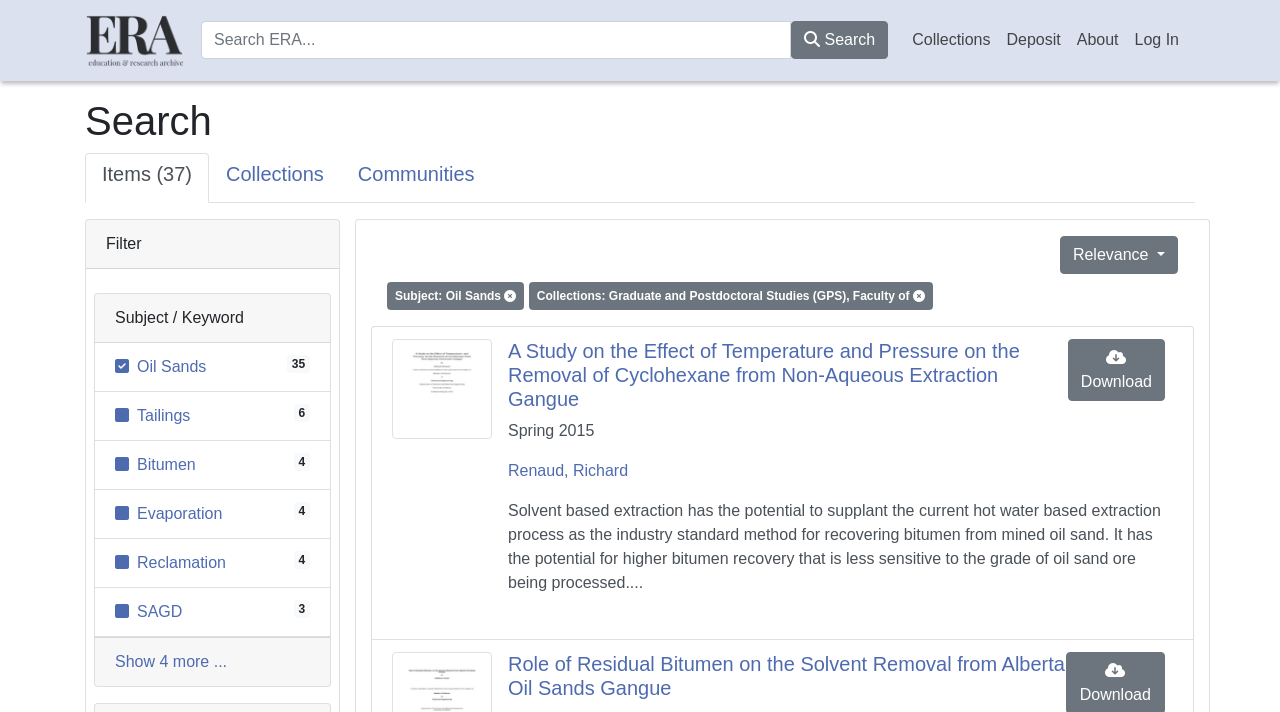What is the subject of the first search result?
Can you provide a detailed and comprehensive answer to the question?

The subject of the first search result can be found in the link '35 Oil Sands' which is located in the search results section, with a bounding box of [0.09, 0.503, 0.161, 0.527].